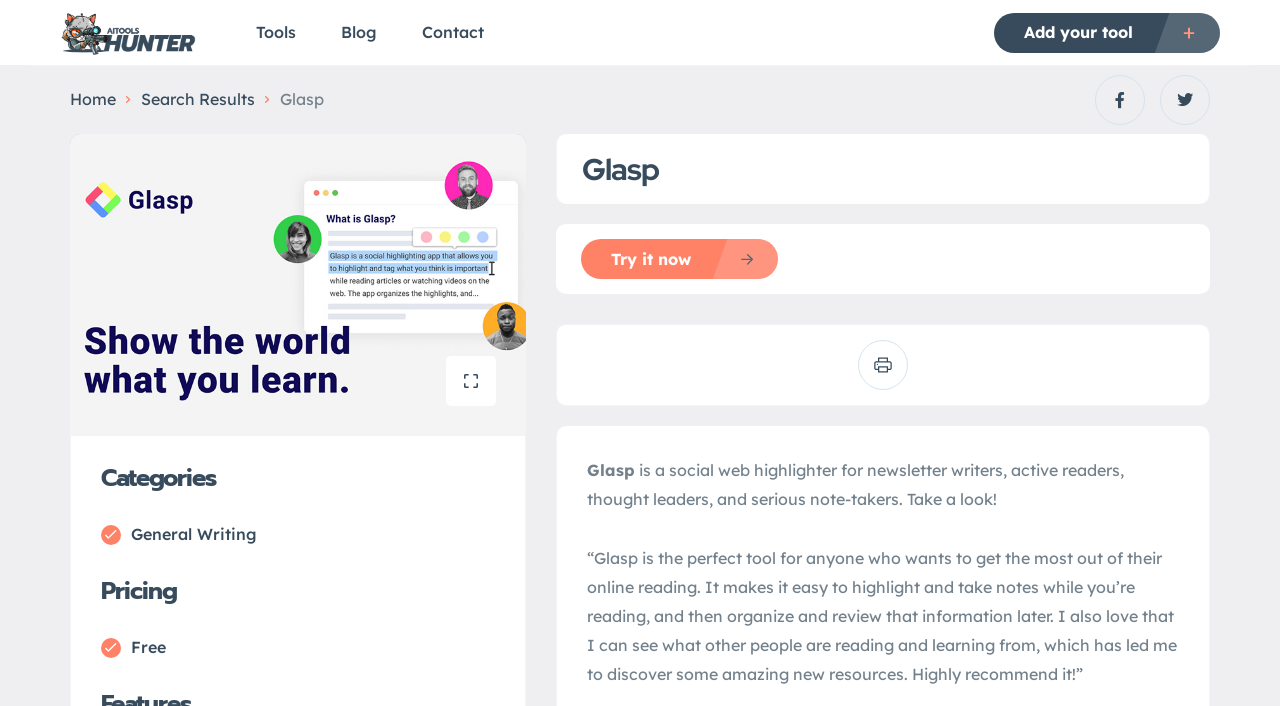Determine the bounding box coordinates of the clickable region to carry out the instruction: "Try Glasp now".

[0.454, 0.339, 0.608, 0.395]